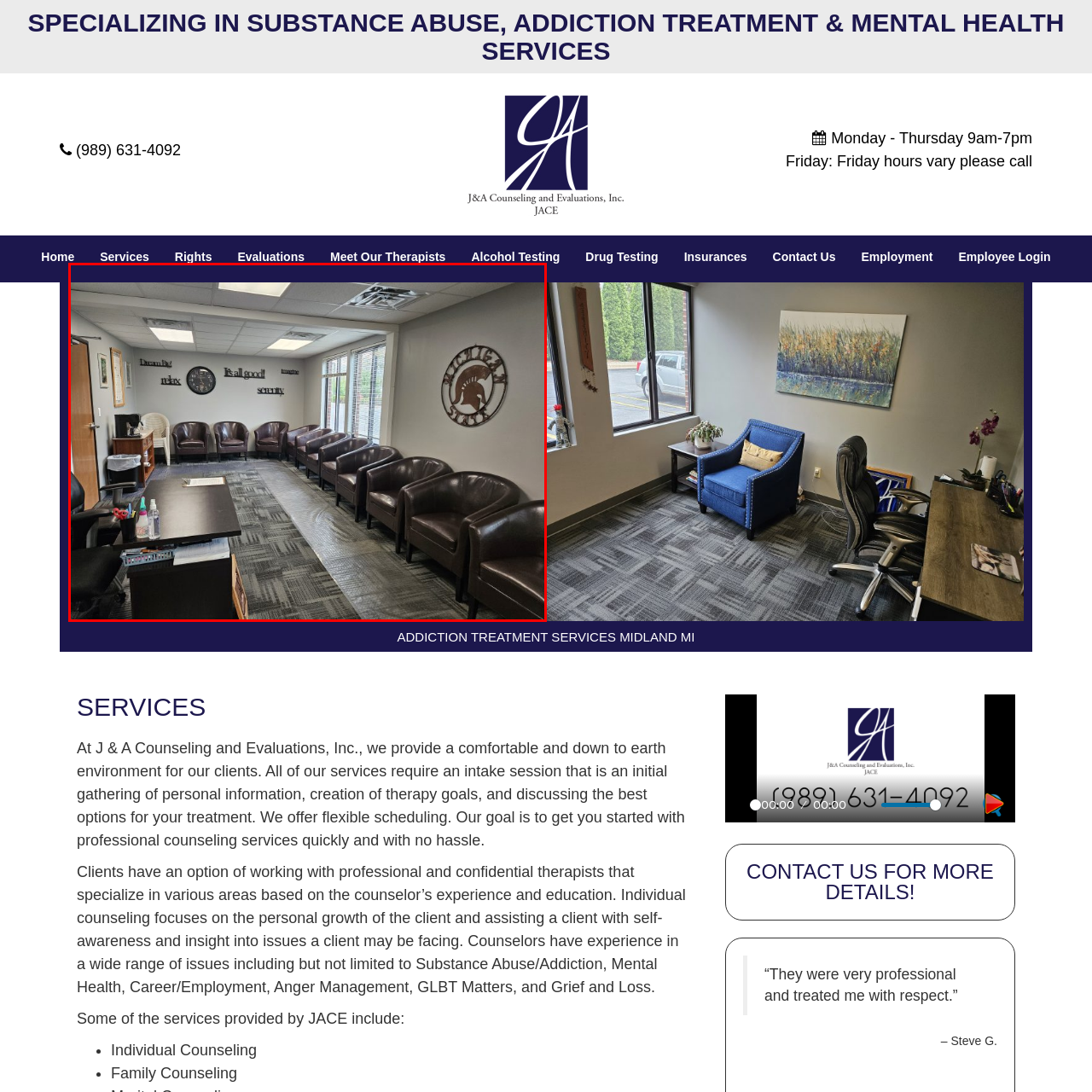Check the section outlined in red, What is displayed on the walls? Please reply with a single word or phrase.

Decorative wall art and phrases